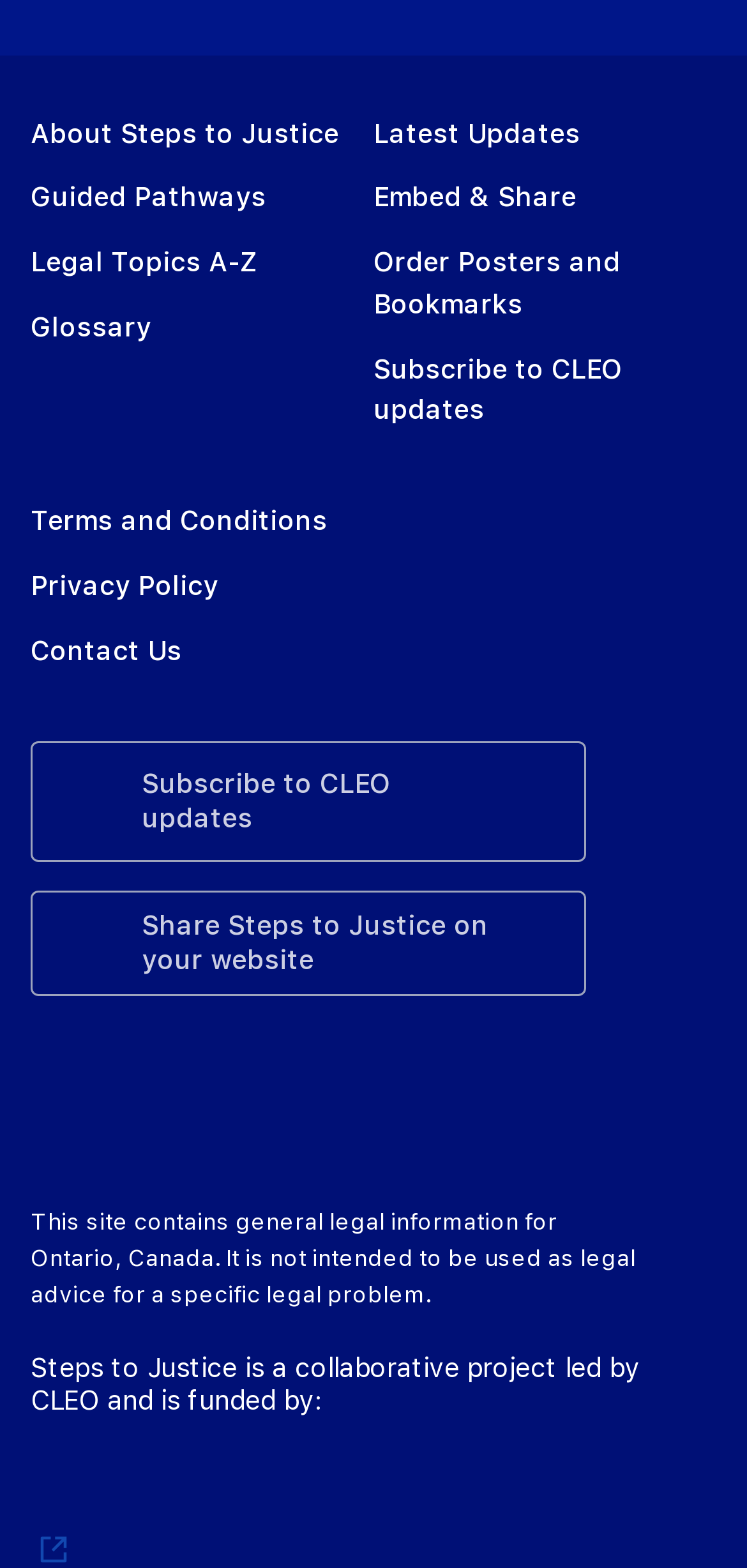Please identify the bounding box coordinates of the area that needs to be clicked to follow this instruction: "Subscribe to CLEO updates".

[0.041, 0.472, 0.785, 0.549]